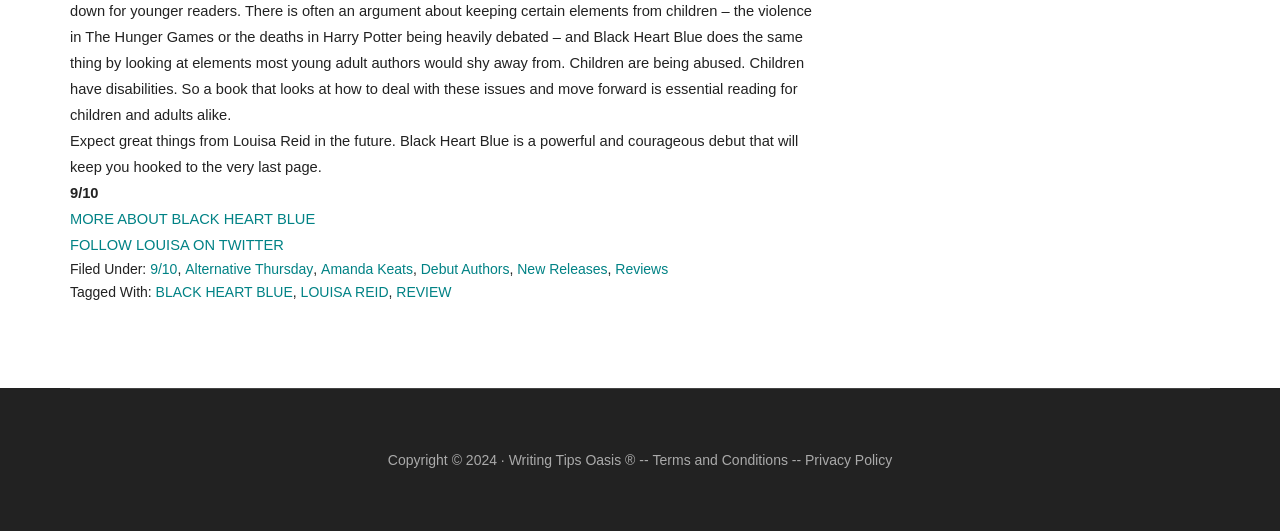Use the details in the image to answer the question thoroughly: 
Who is the author of Black Heart Blue?

The author of Black Heart Blue can be found in the link 'FOLLOW LOUISA ON TWITTER' which is located below the link 'MORE ABOUT BLACK HEART BLUE'. The name 'Louisa Reid' is also mentioned in the tag 'Tagged With:' in the footer section.